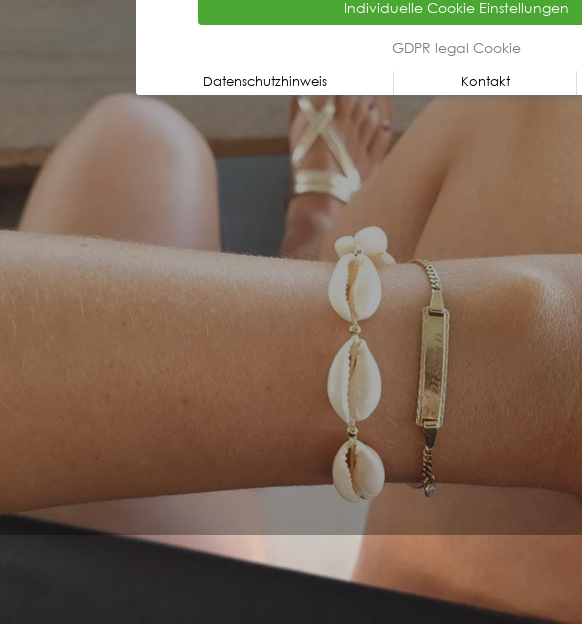What is the atmosphere of the setting?
Give a detailed explanation using the information visible in the image.

The caption describes the setting as suggesting a relaxed atmosphere, likely on a sunny beach or at a leisurely outdoor gathering, which implies a calm and peaceful environment.